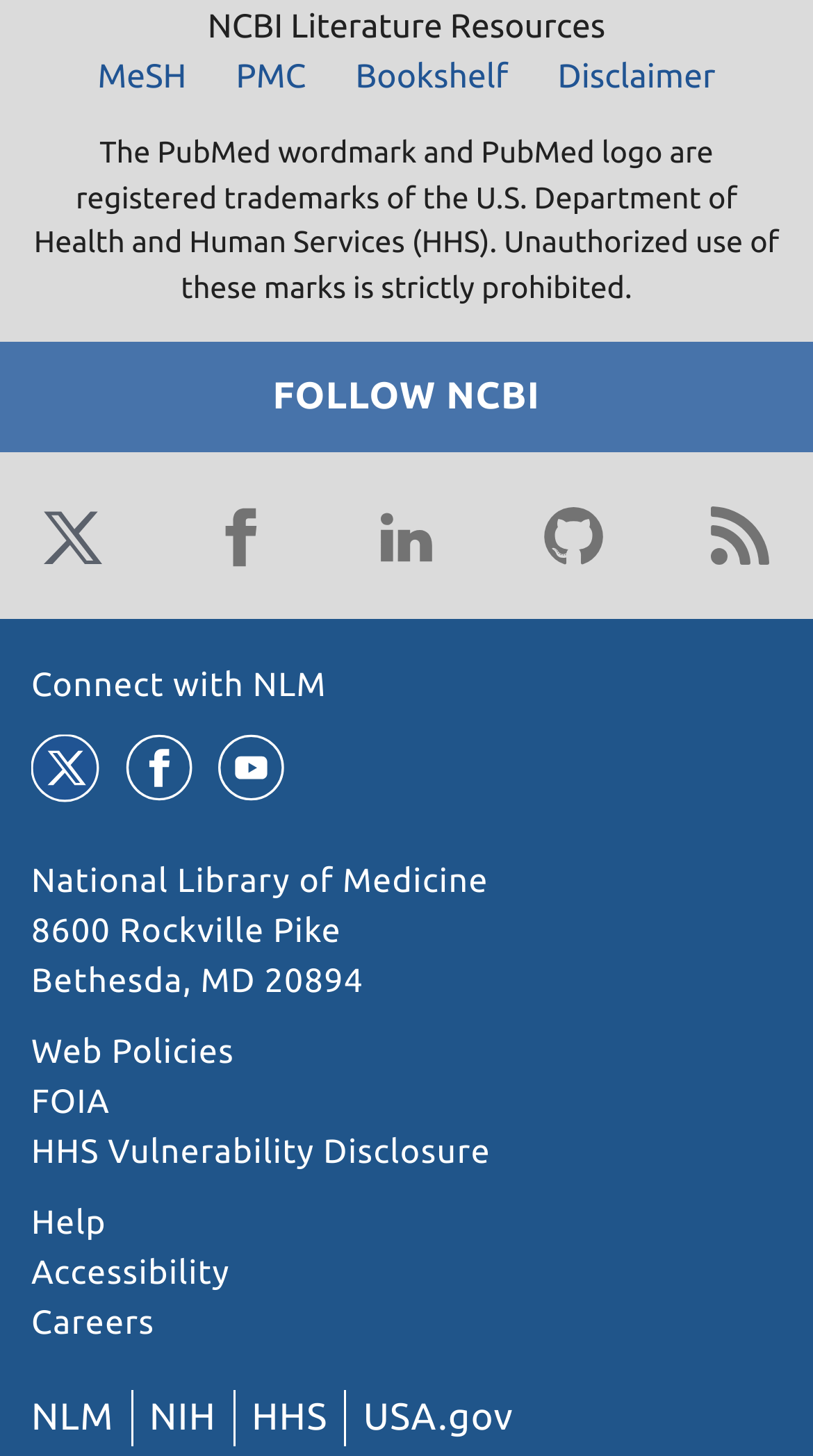What is the address of the library?
Refer to the image and give a detailed response to the question.

I found the answer by looking at the link element with the bounding box coordinates [0.038, 0.627, 0.447, 0.687], which contains the text '8600 Rockville Pike Bethesda, MD 20894'.